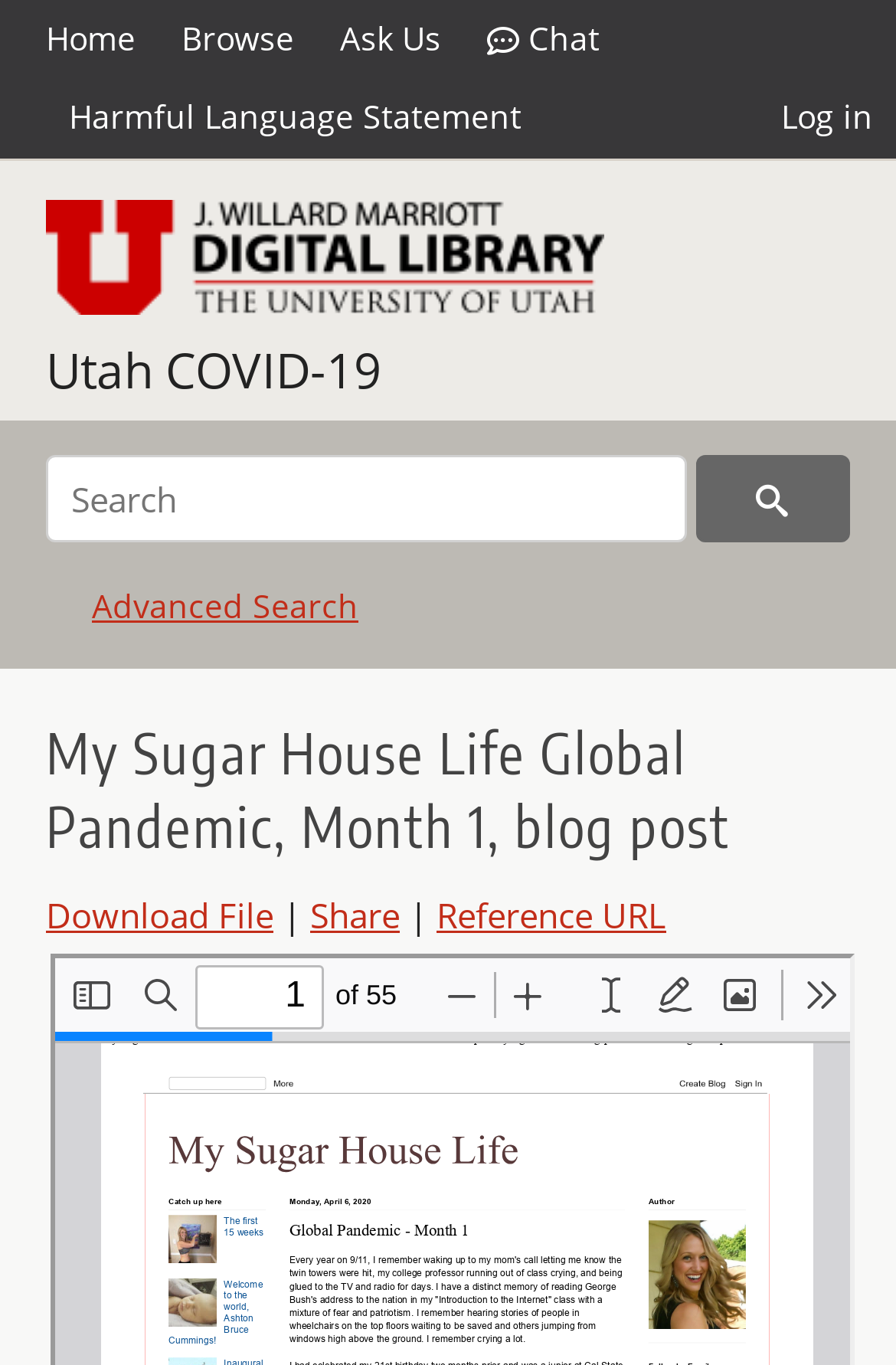Please determine the bounding box coordinates, formatted as (top-left x, top-left y, bottom-right x, bottom-right y), with all values as floating point numbers between 0 and 1. Identify the bounding box of the region described as: Download File

[0.051, 0.131, 0.305, 0.164]